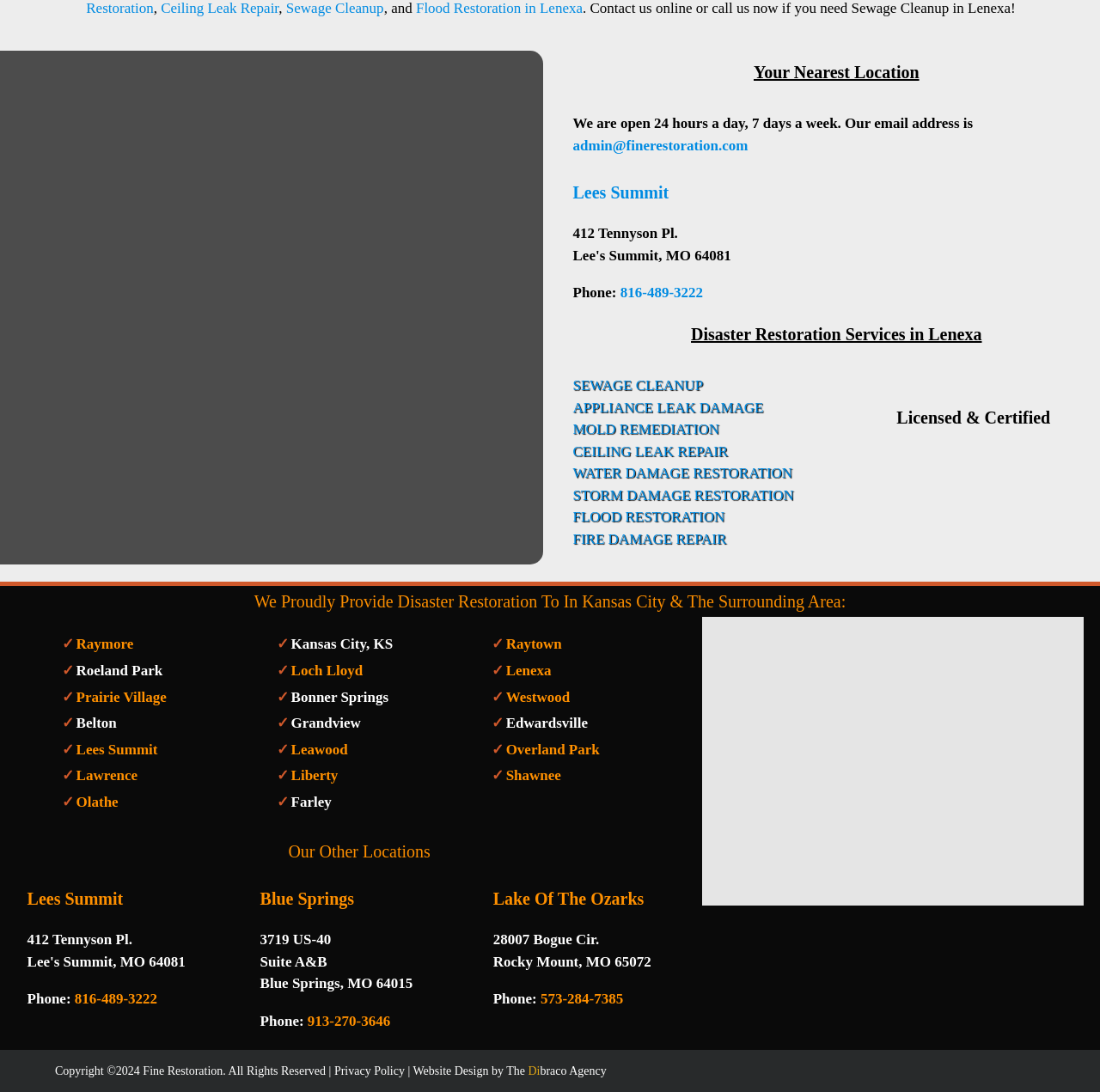Answer with a single word or phrase: 
What is the email address of Fine Restoration?

admin@finerestoration.com